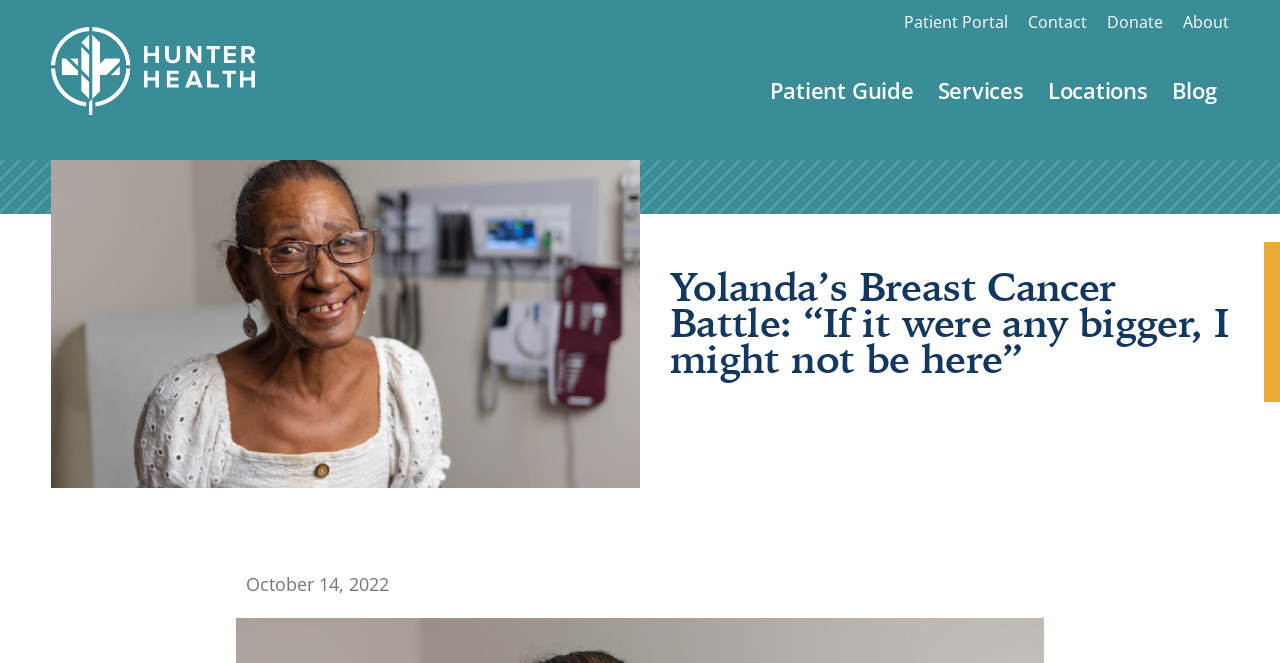Bounding box coordinates are given in the format (top-left x, top-left y, bottom-right x, bottom-right y). All values should be floating point numbers between 0 and 1. Provide the bounding box coordinate for the UI element described as: About

[0.924, 0.021, 0.96, 0.047]